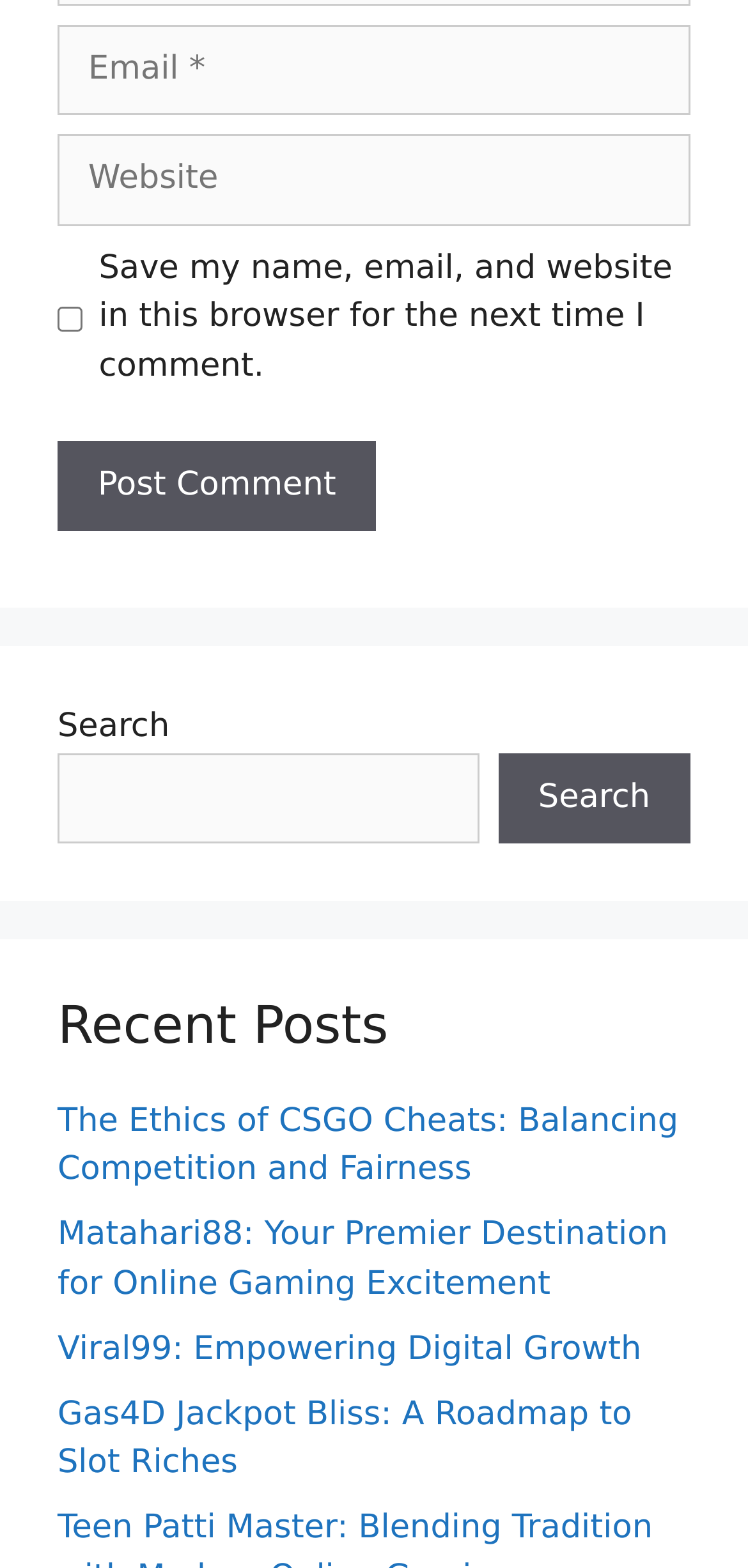What is the purpose of the checkbox?
Could you give a comprehensive explanation in response to this question?

The checkbox has a description 'Save my name, email, and website in this browser for the next time I comment.' which indicates its purpose is to save the user's comment information for future use.